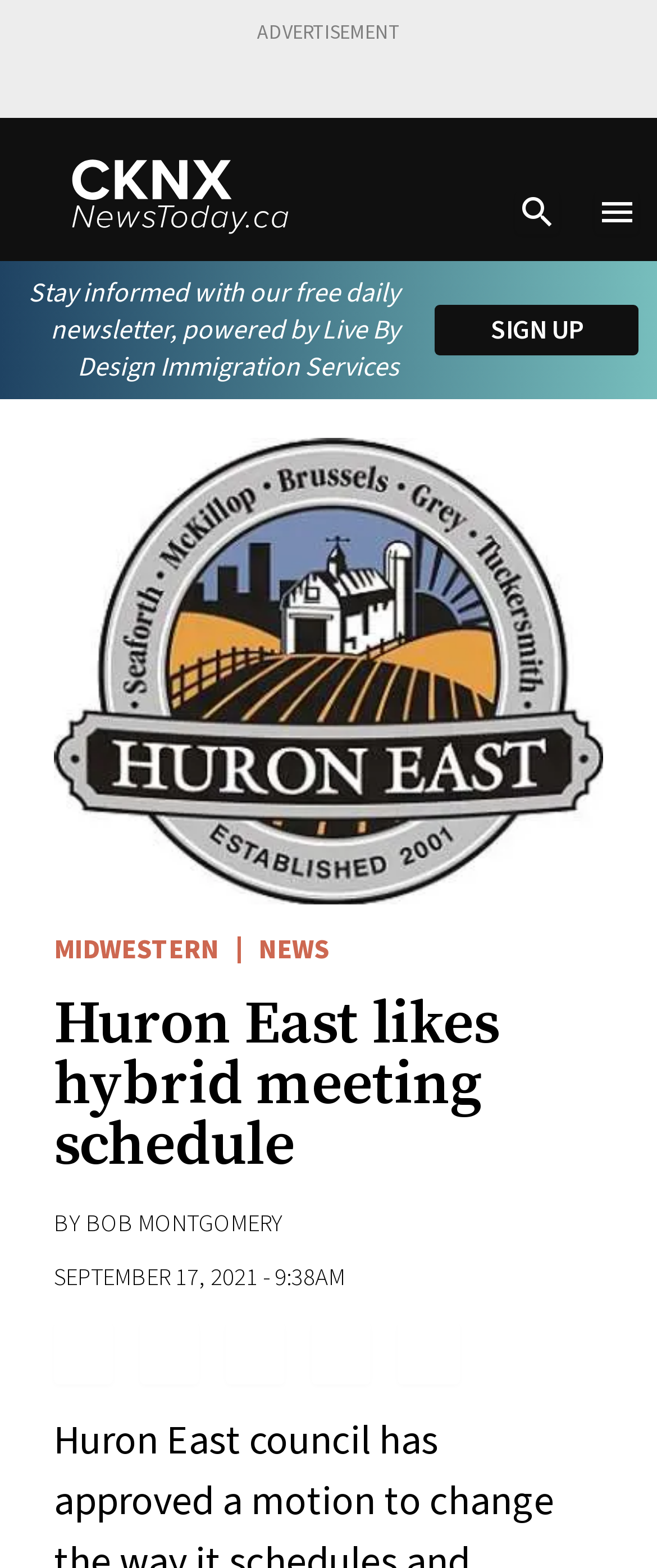Answer the question briefly using a single word or phrase: 
What is the name of the newsletter mentioned in the webpage?

Live By Design Immigration Services